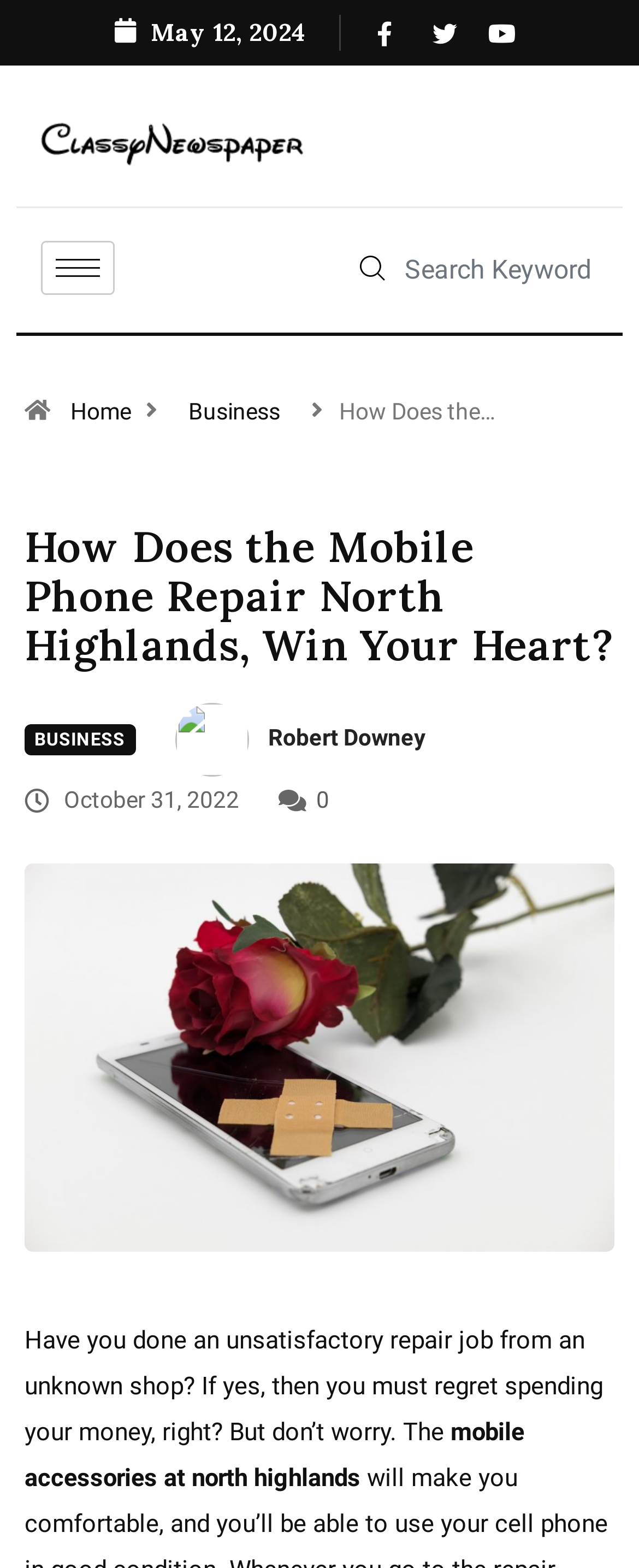Can you specify the bounding box coordinates for the region that should be clicked to fulfill this instruction: "Visit Facebook page".

[0.572, 0.005, 0.623, 0.037]